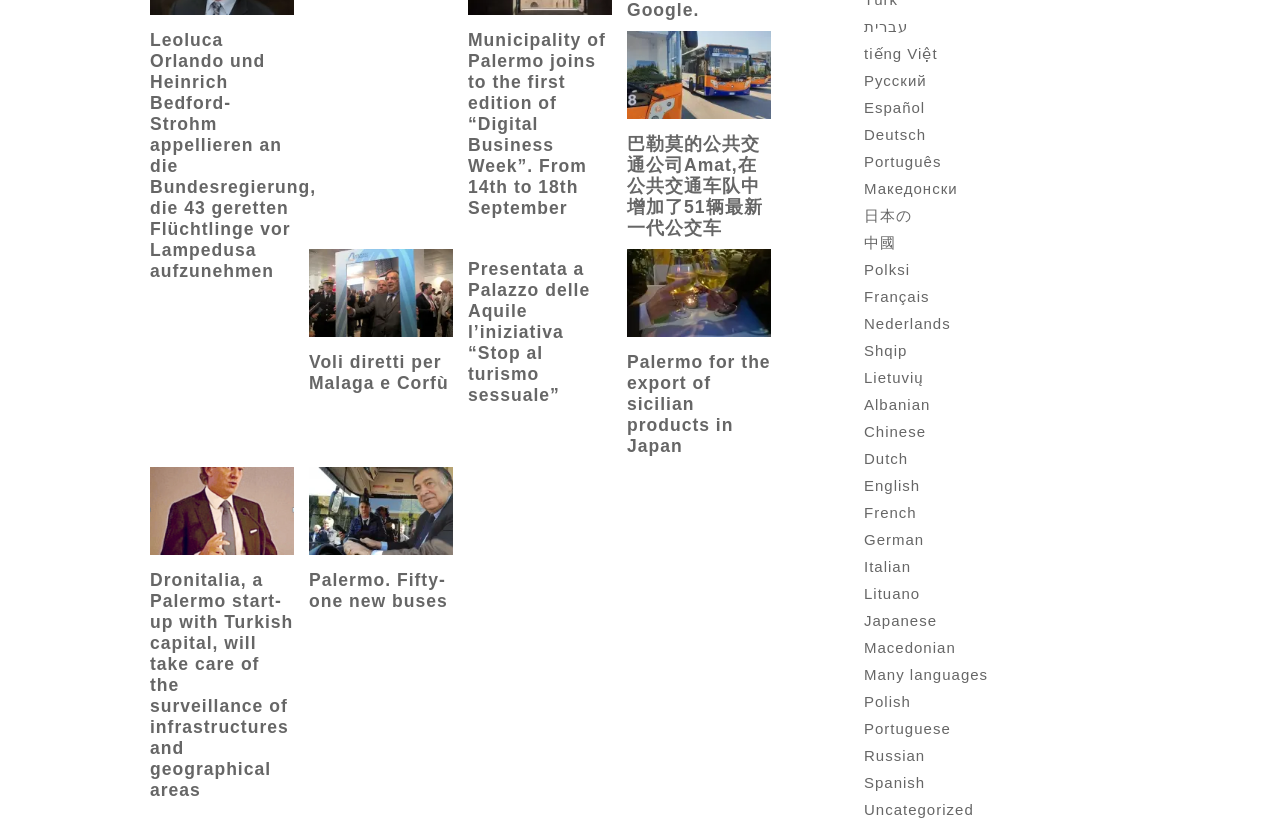Please identify the bounding box coordinates of the area I need to click to accomplish the following instruction: "Read about Palermo's export of Sicilian products in Japan".

[0.49, 0.426, 0.602, 0.552]